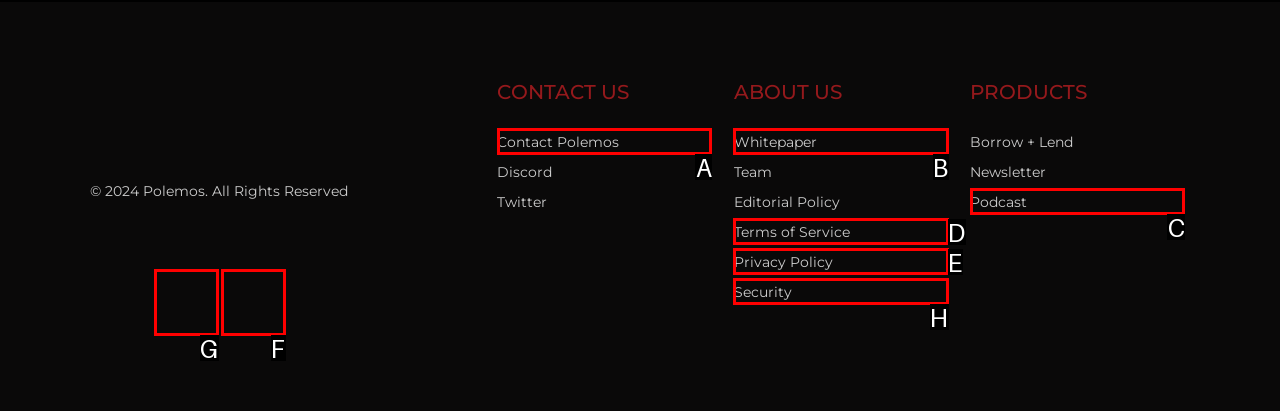Identify the letter of the UI element I need to click to carry out the following instruction: Check Polemos Youtube Channel

F